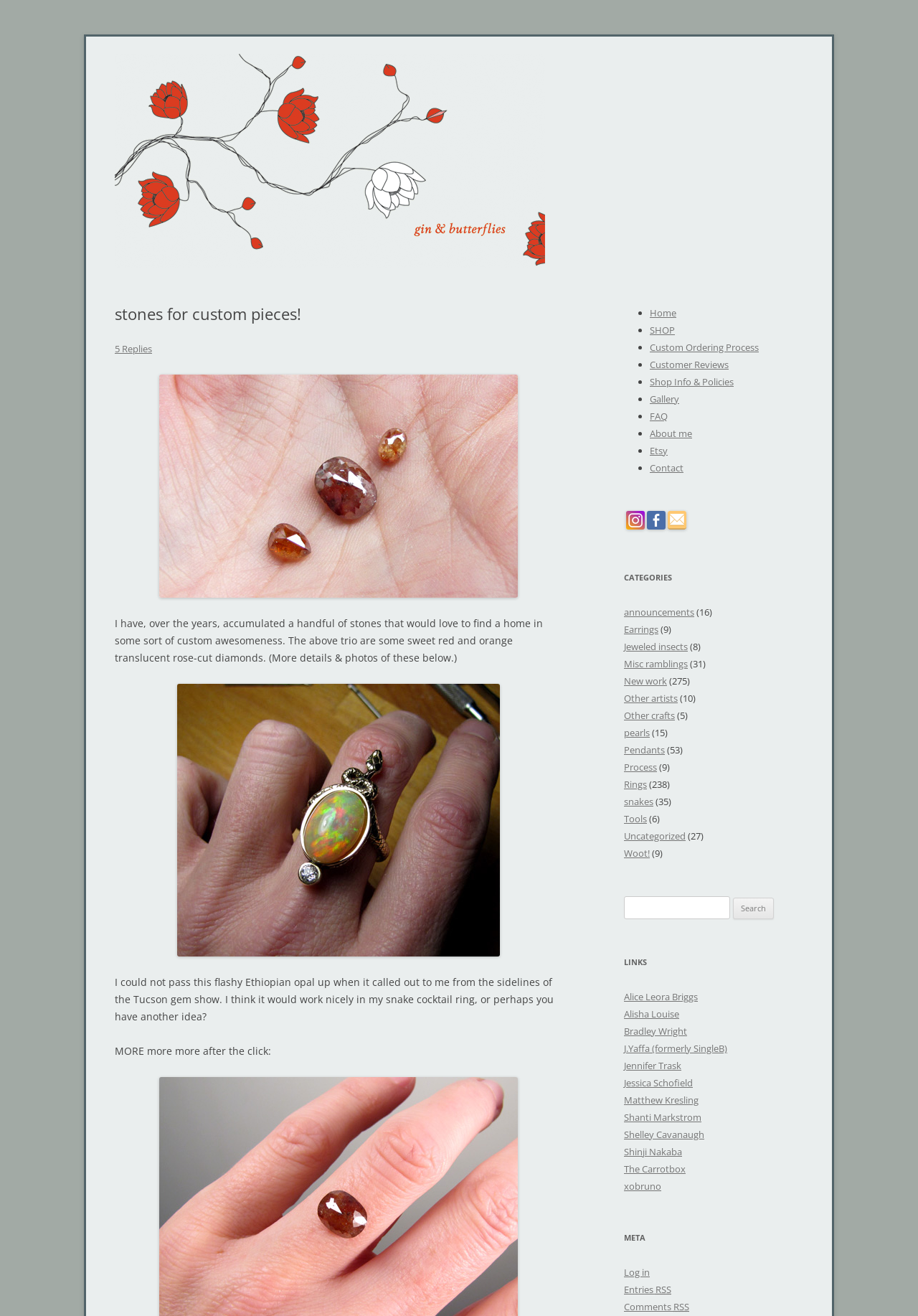Determine the bounding box coordinates of the region I should click to achieve the following instruction: "go to home page". Ensure the bounding box coordinates are four float numbers between 0 and 1, i.e., [left, top, right, bottom].

None